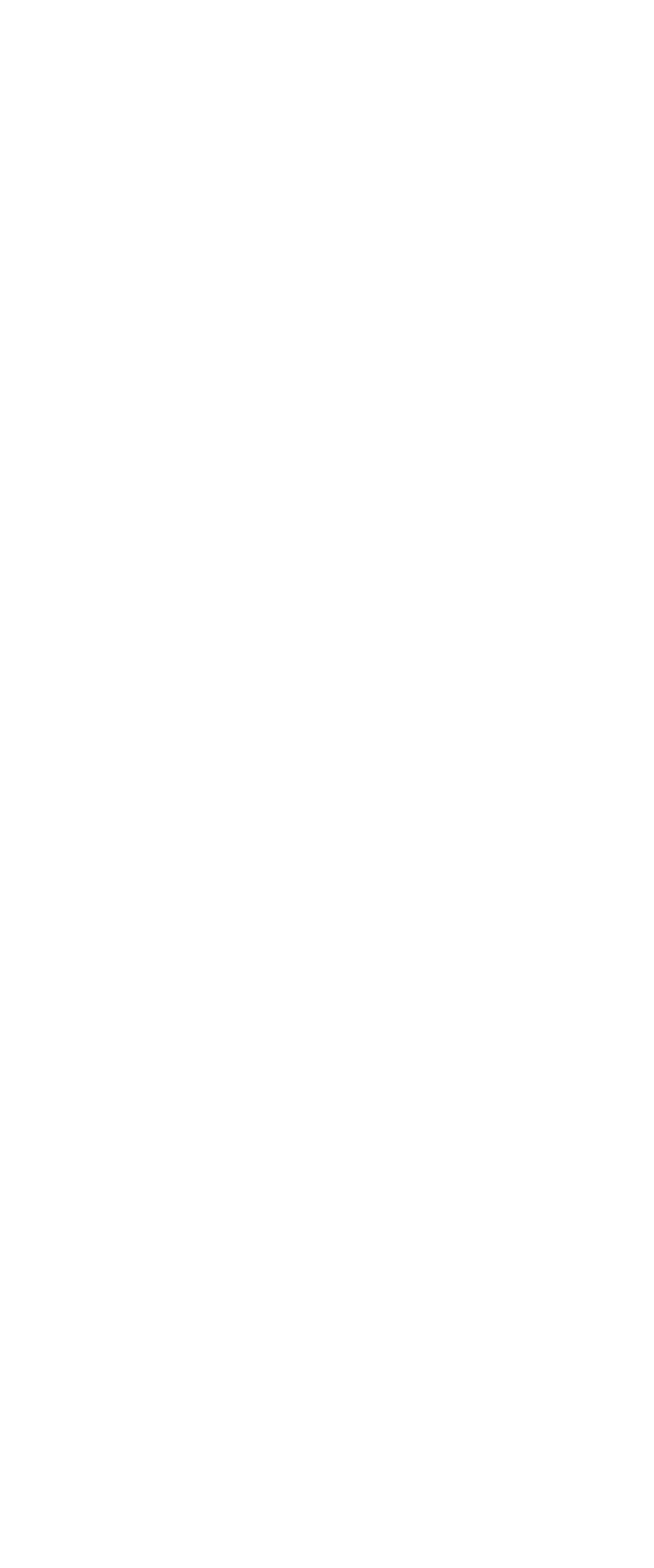Please reply with a single word or brief phrase to the question: 
What type of therapy is mentioned in the list?

Sensory Integration & Motor Skills Therapy